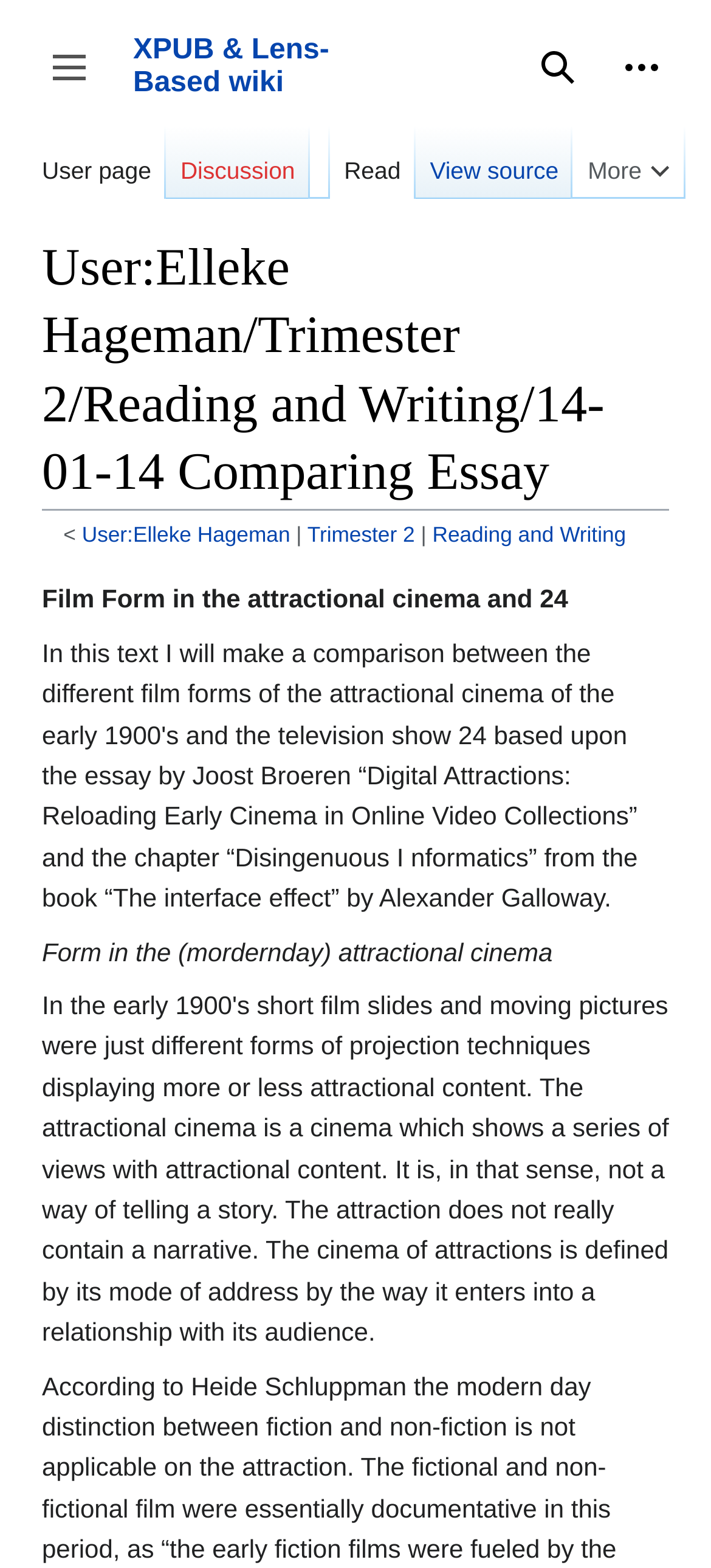What is the topic of 'Film Form in the attractional cinema and 24'?
Your answer should be a single word or phrase derived from the screenshot.

Film Form